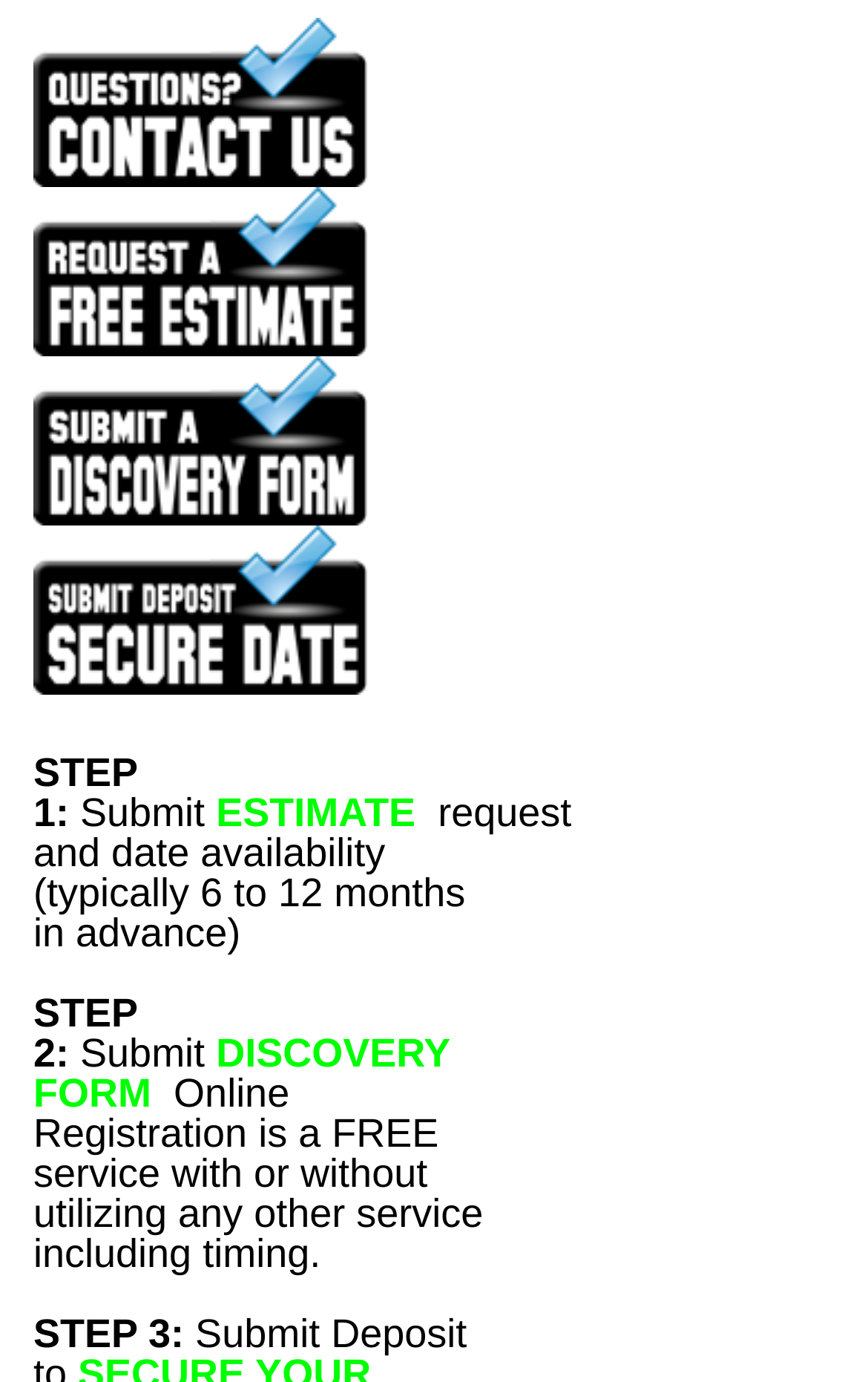Can you give a comprehensive explanation to the question given the content of the image?
How many links are there in the top section?

I counted the number of links in the top section, which are 'questions3', 'estimate1', 'discovery2', and 'deposit', indicating that there are 4 links in the top section.